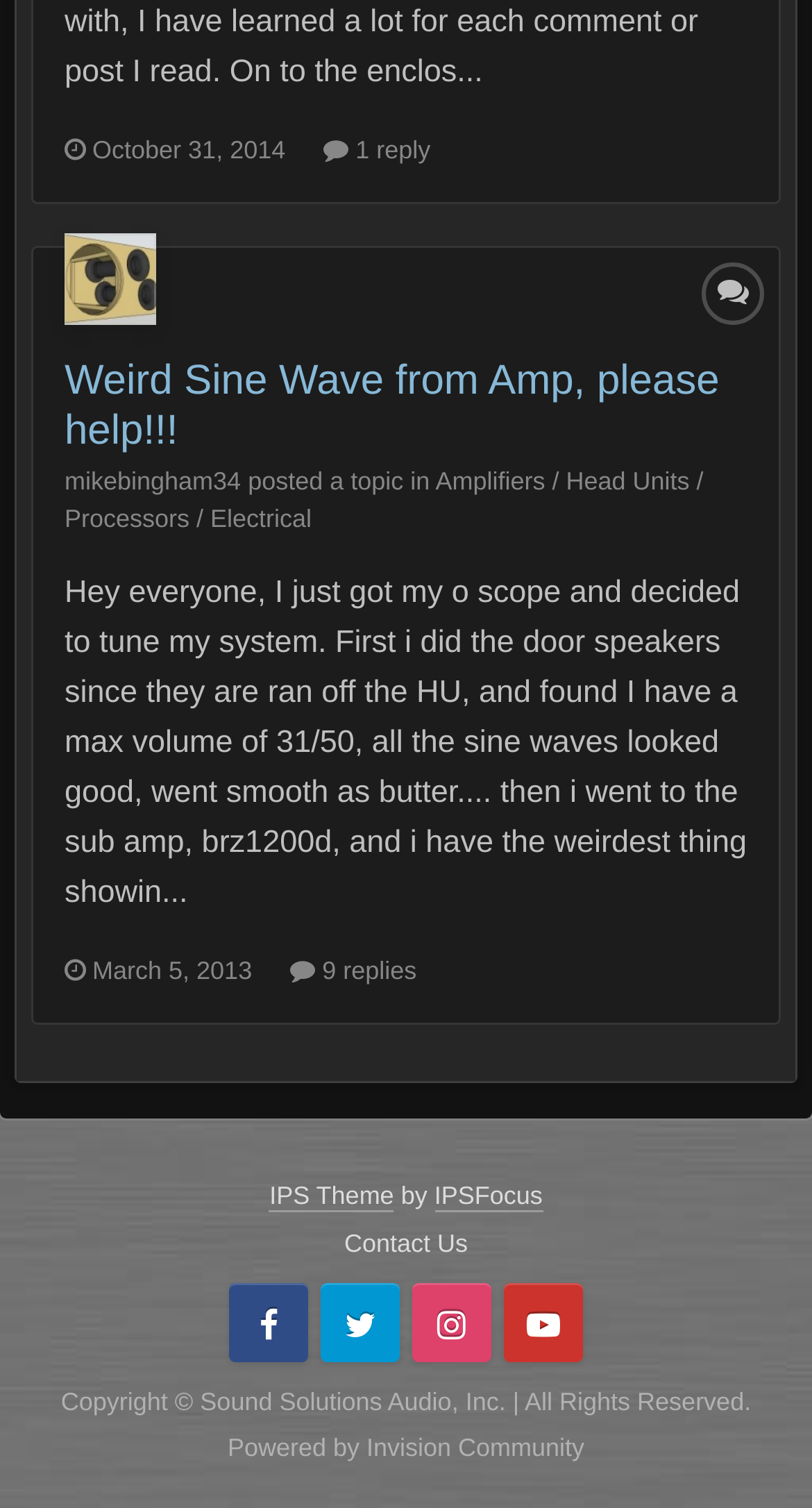Please indicate the bounding box coordinates of the element's region to be clicked to achieve the instruction: "Contact us". Provide the coordinates as four float numbers between 0 and 1, i.e., [left, top, right, bottom].

[0.424, 0.815, 0.576, 0.834]